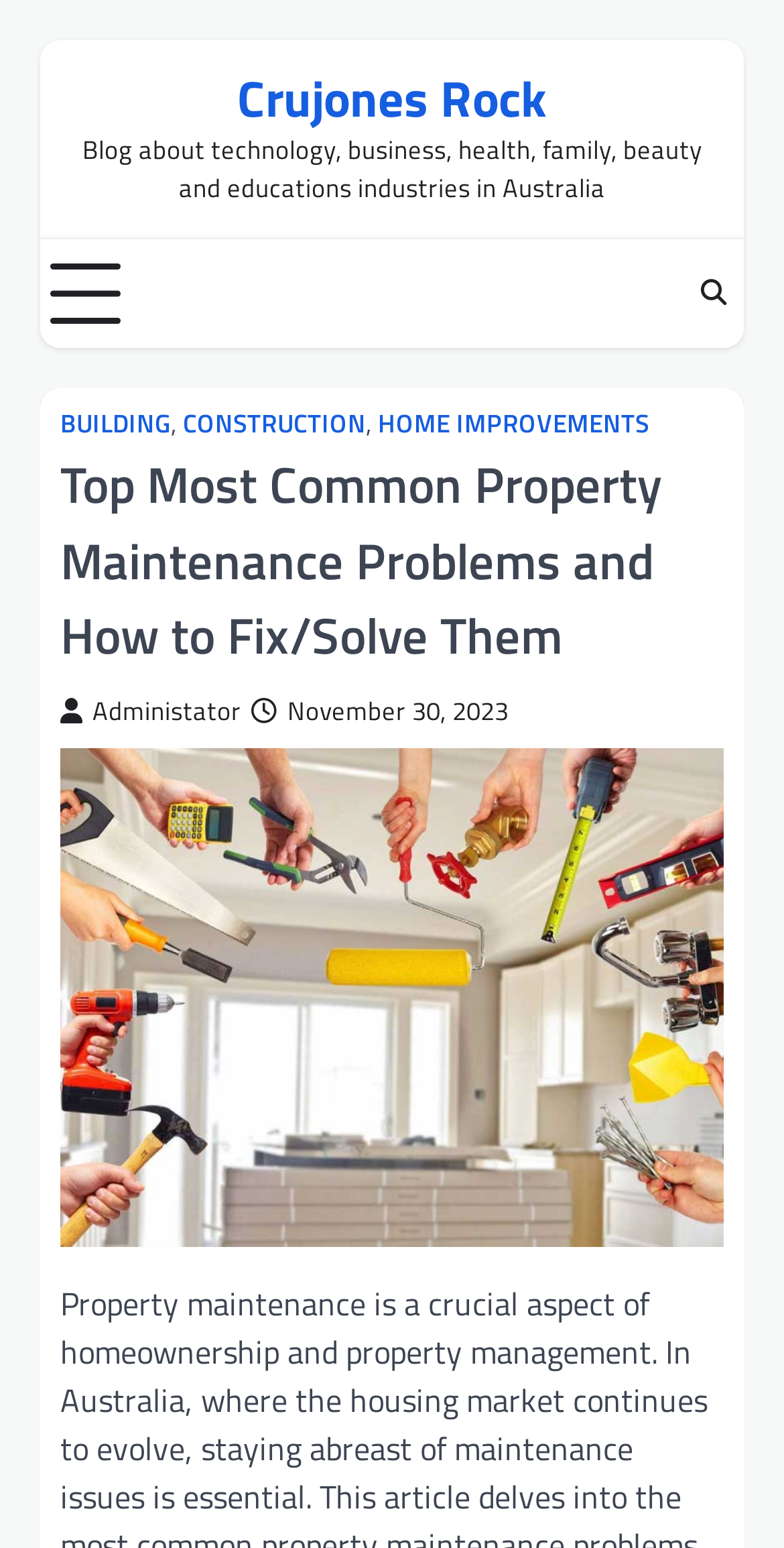Specify the bounding box coordinates of the element's region that should be clicked to achieve the following instruction: "Expand the menu". The bounding box coordinates consist of four float numbers between 0 and 1, in the format [left, top, right, bottom].

[0.064, 0.167, 0.154, 0.213]